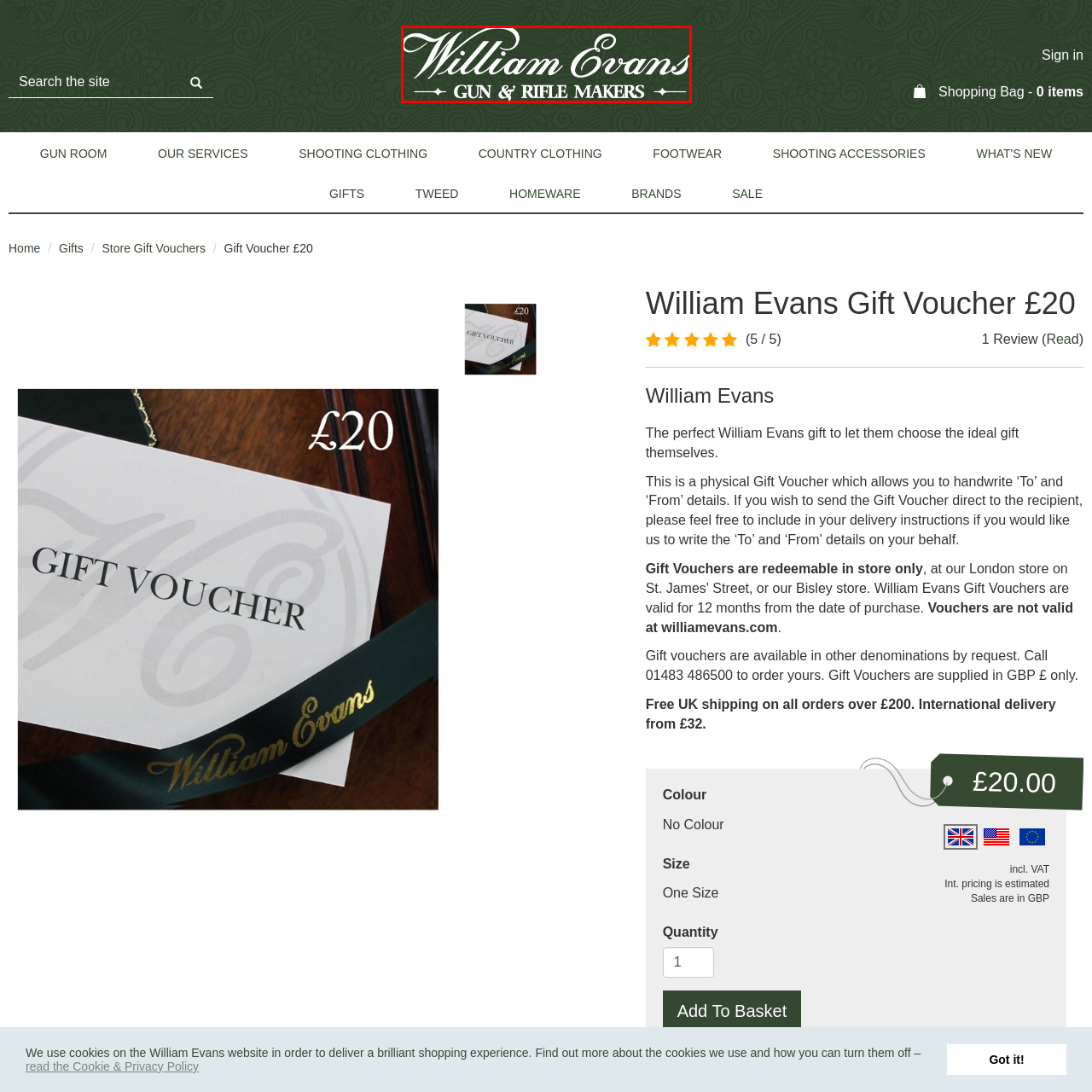Offer an in-depth description of the image encased within the red bounding lines.

The image prominently displays the logo of "William Evans," a renowned name in the field of gun and rifle making. Below the name, the inscription "GUN & RIFLE MAKERS" is elegantly crafted, emphasizing the brand's heritage and expertise in high-quality shooting equipment. The logo is set against a rich green background, enhancing its visibility and imparting a classic, sophisticated look. This imagery reflects the brand's commitment to craftsmanship and tradition in the shooting clothing and accessories sector.